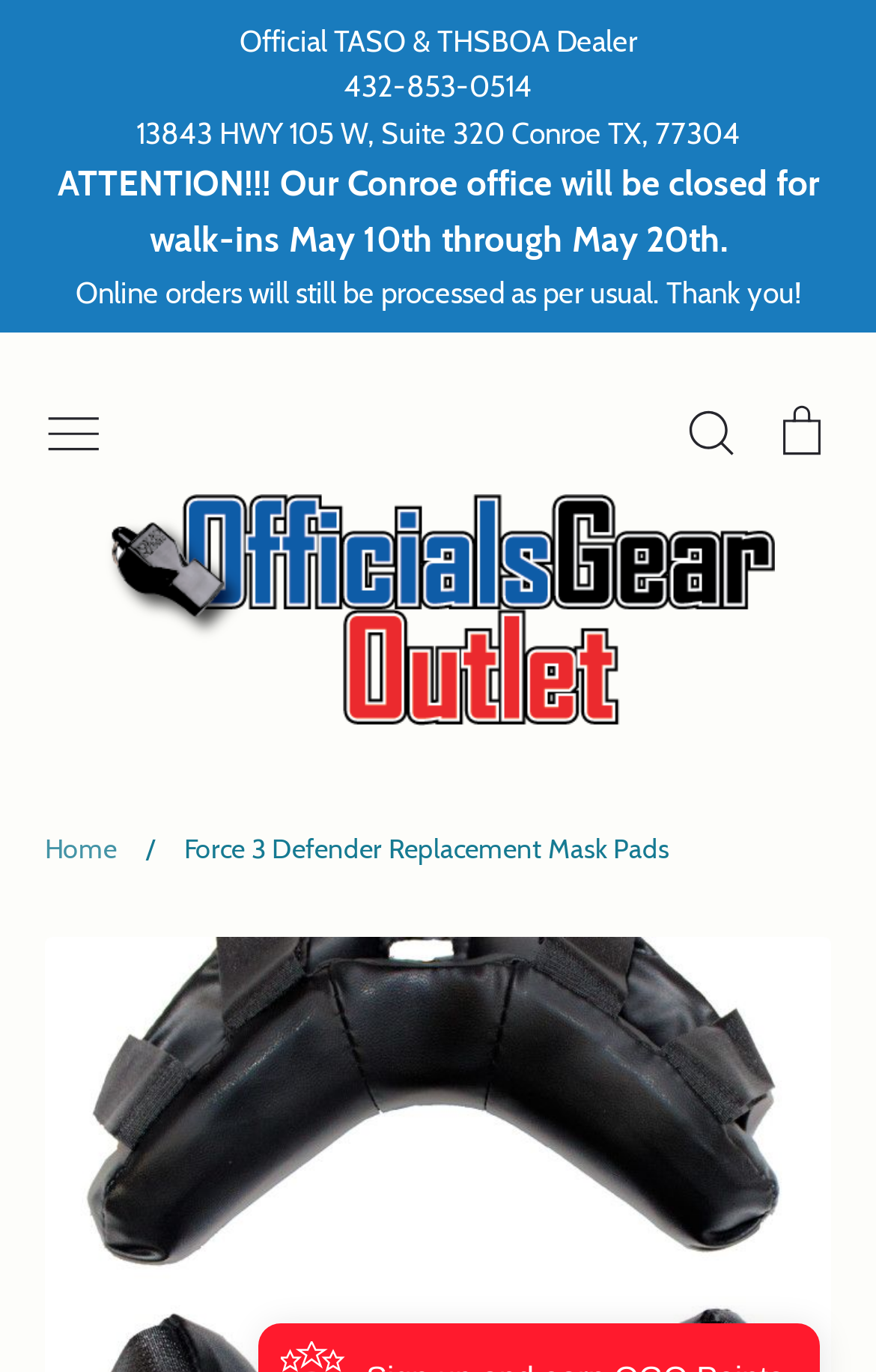Locate the bounding box of the UI element with the following description: "parent_node: Contact Us title="Toggle menu"".

[0.844, 0.822, 0.91, 0.856]